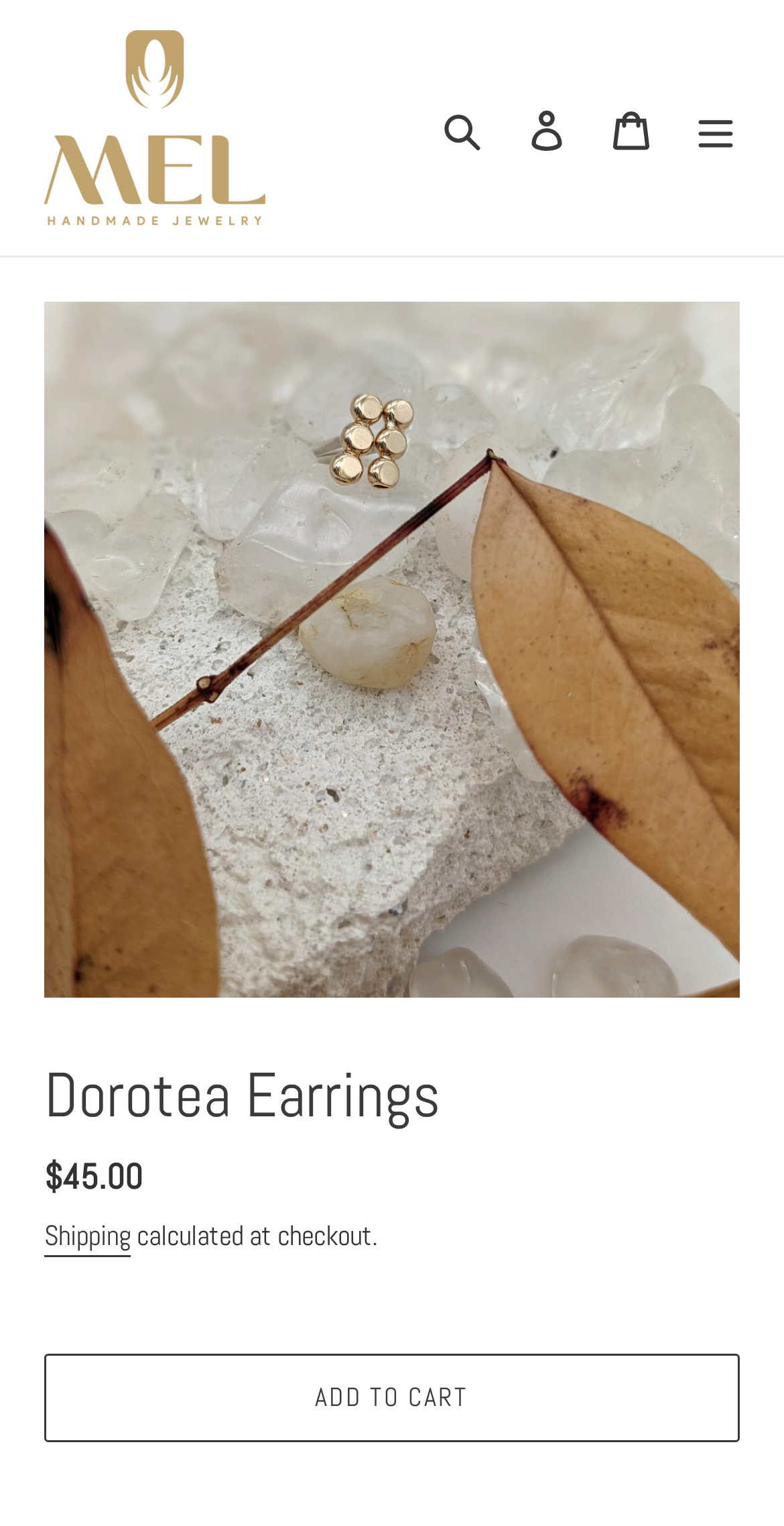Detail the webpage's structure and highlights in your description.

Here is the detailed description of the webpage:

The webpage is about Dorotea earrings, with a prominent image of the earrings taking up most of the top section. The image is positioned near the top left corner of the page, spanning almost the entire width. Above the image, there is a top navigation bar with several elements, including a link to "Mel Jewelry" on the left, a search button, a "Log in" link, a "Cart" link, and a "Menu" button on the right.

Below the image, there is a heading that reads "Dorotea Earrings". Underneath the heading, there is a description list with two sections. The first section has a label "Regular price" and the second section displays the price "$45.00". 

To the right of the price section, there is a link to "Shipping" and a static text that reads "calculated at checkout." 

At the bottom of the page, there is a prominent "Add to cart" button, which is centered and spans almost the entire width of the page. The button has a popup dialog associated with it.